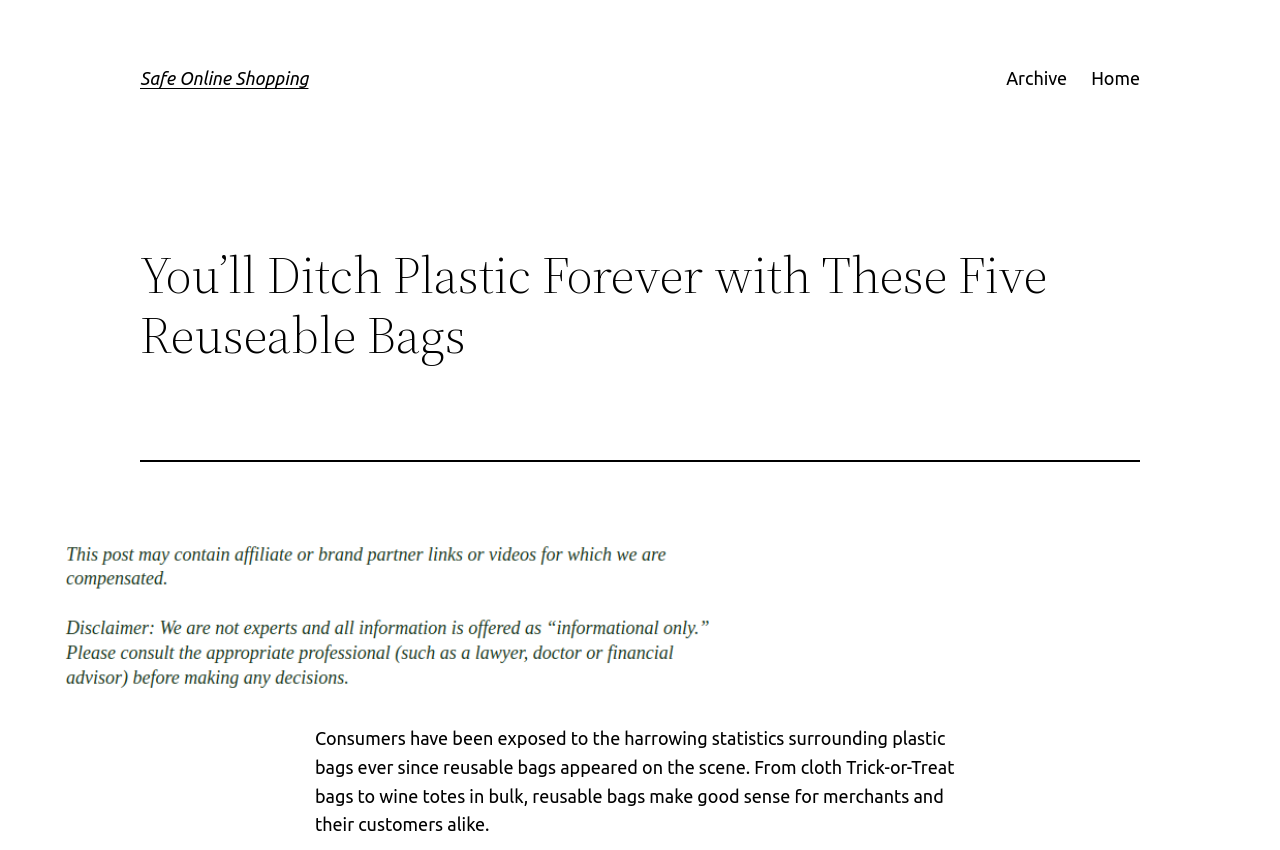What is the topic of the webpage?
Ensure your answer is thorough and detailed.

The webpage has a heading that mentions 'Five Reuseable Bags' and a paragraph that discusses the benefits of reusable bags. The image on the webpage also appears to be related to reusable bags. Therefore, the topic of the webpage is reusable bags.